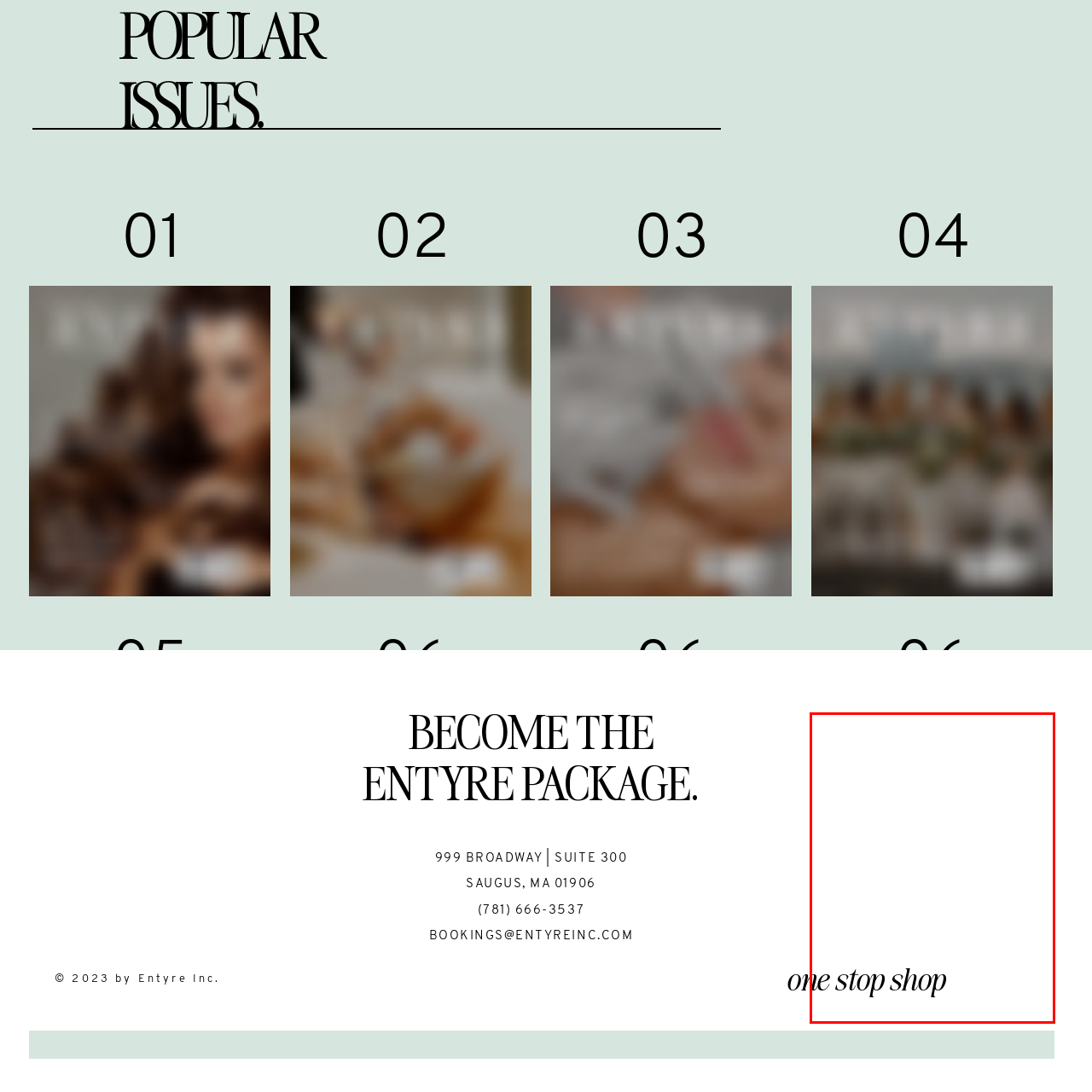What does the refined font choice reflect?
Pay attention to the image outlined by the red bounding box and provide a thorough explanation in your answer, using clues from the image.

The refined font choice adds a touch of sophistication, reflecting the brand's commitment to quality and a comprehensive customer experience.